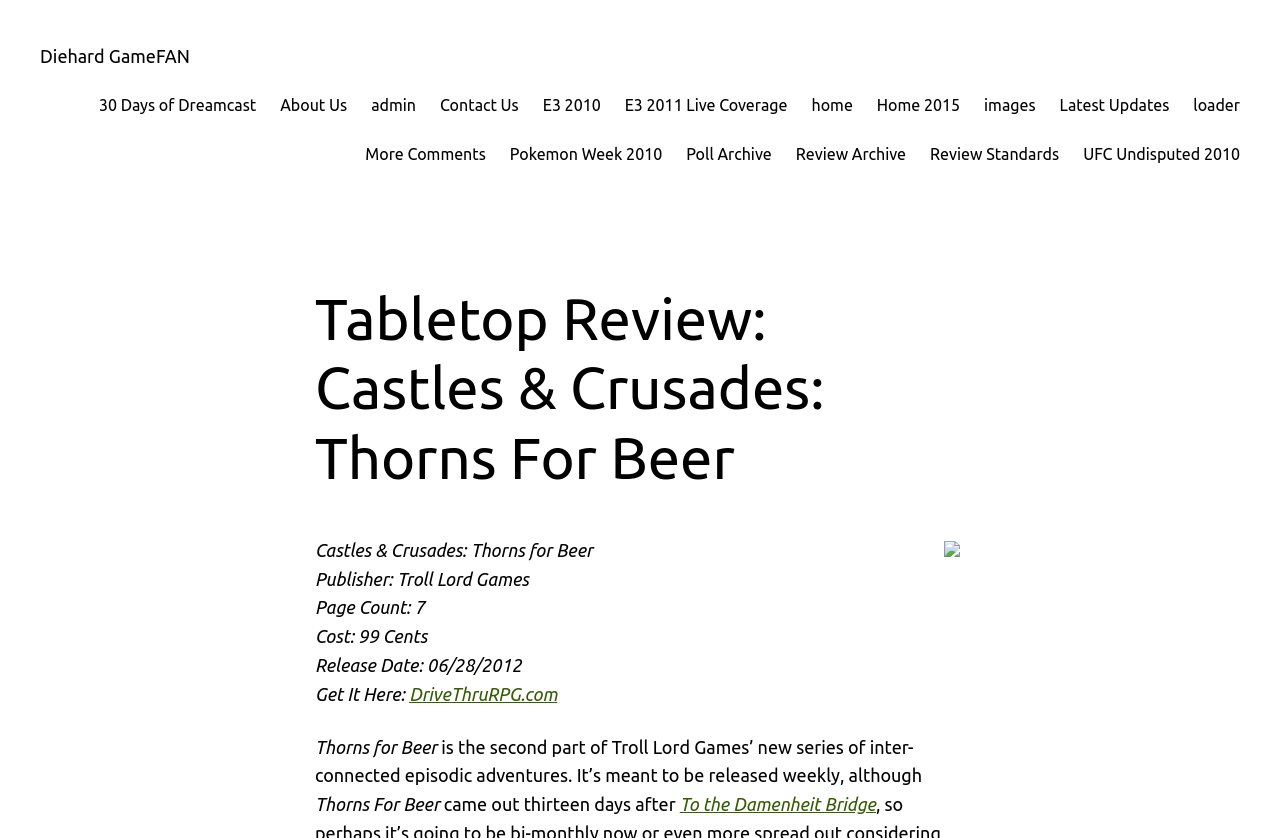Give a concise answer using one word or a phrase to the following question:
Where can the game be purchased?

DriveThruRPG.com